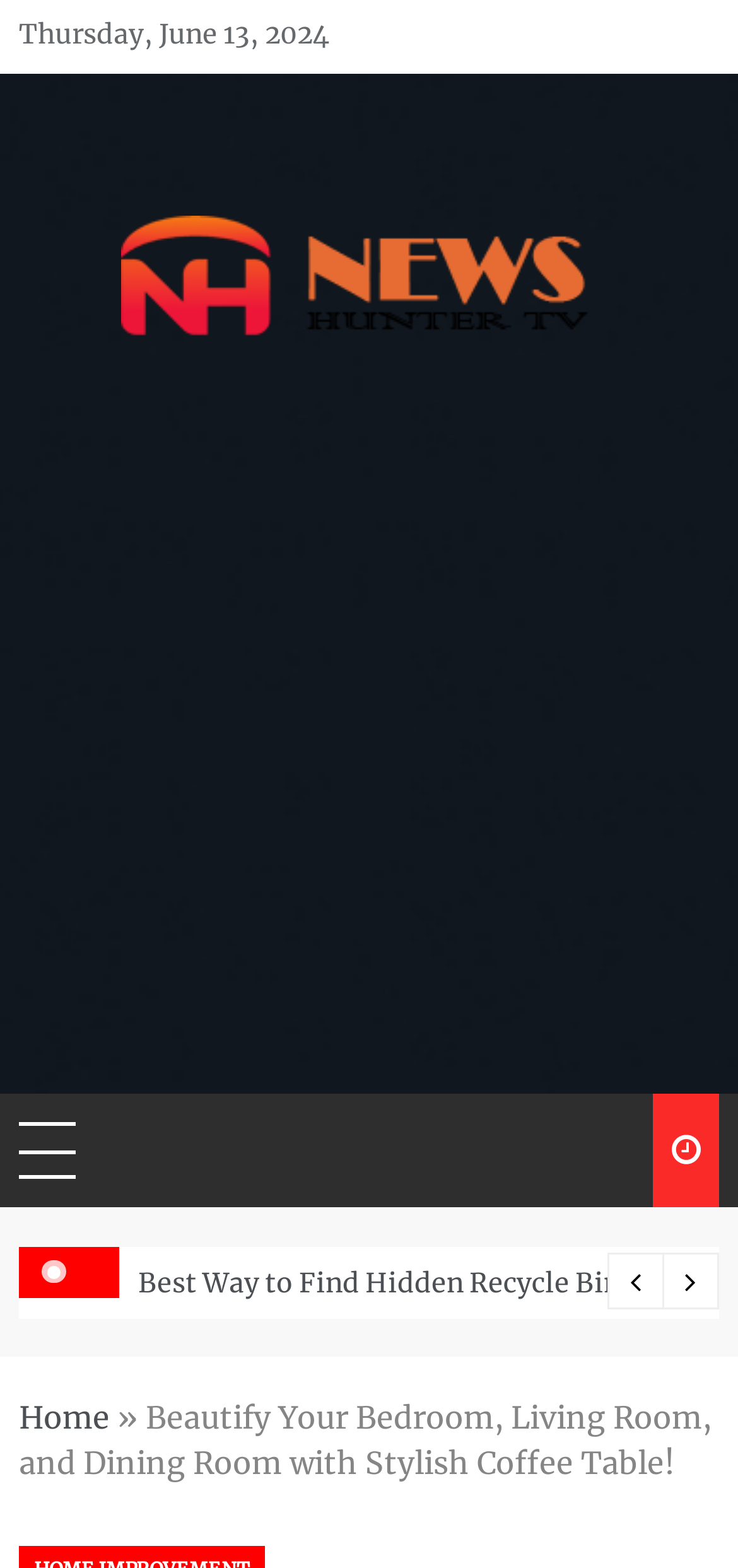What is the text next to the '»' symbol?
Identify the answer in the screenshot and reply with a single word or phrase.

Home